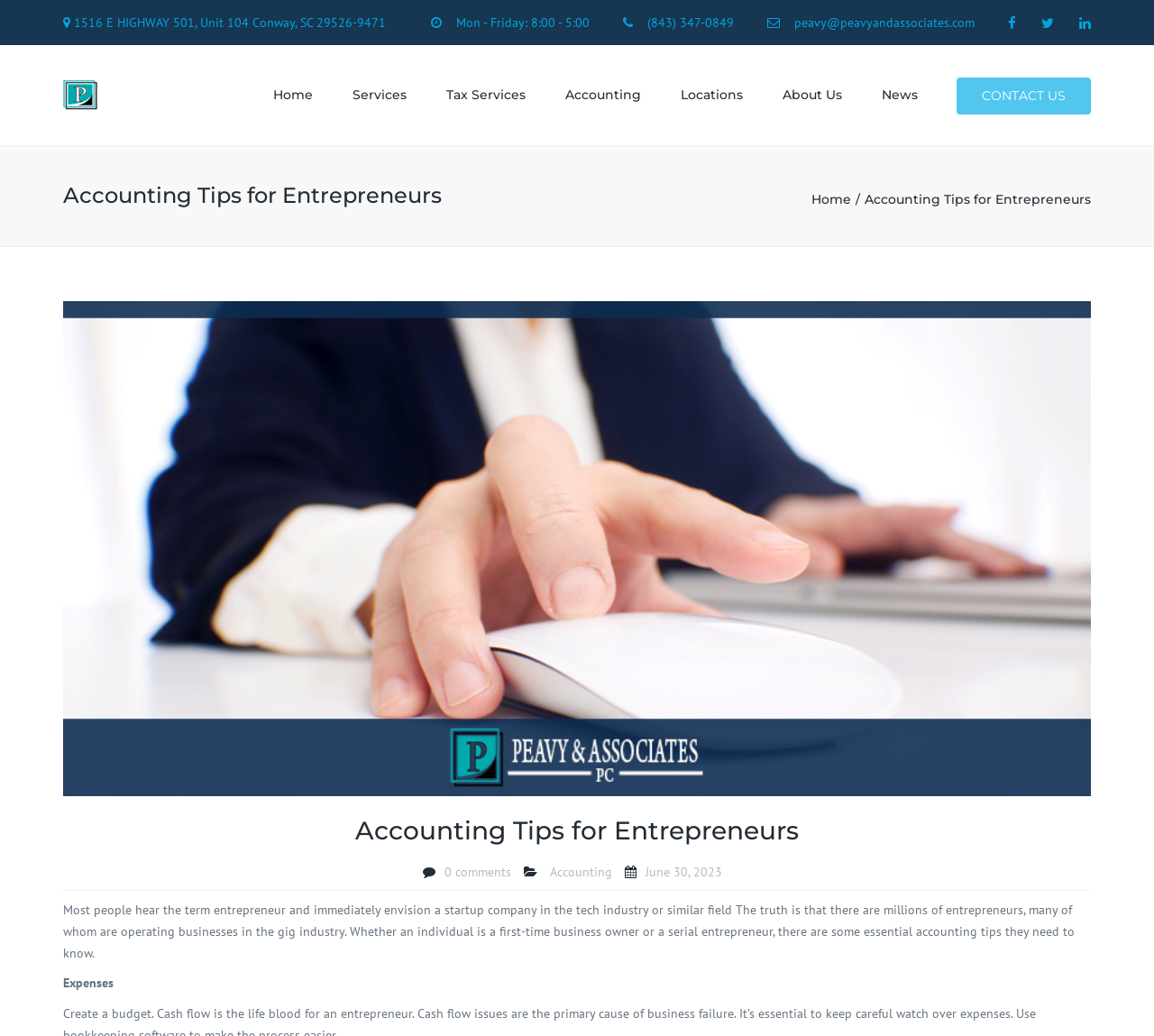Provide a brief response in the form of a single word or phrase:
What is the address of Peavy and Associates, PC?

1516 E HIGHWAY 501, Unit 104 Conway, SC 29526-9471